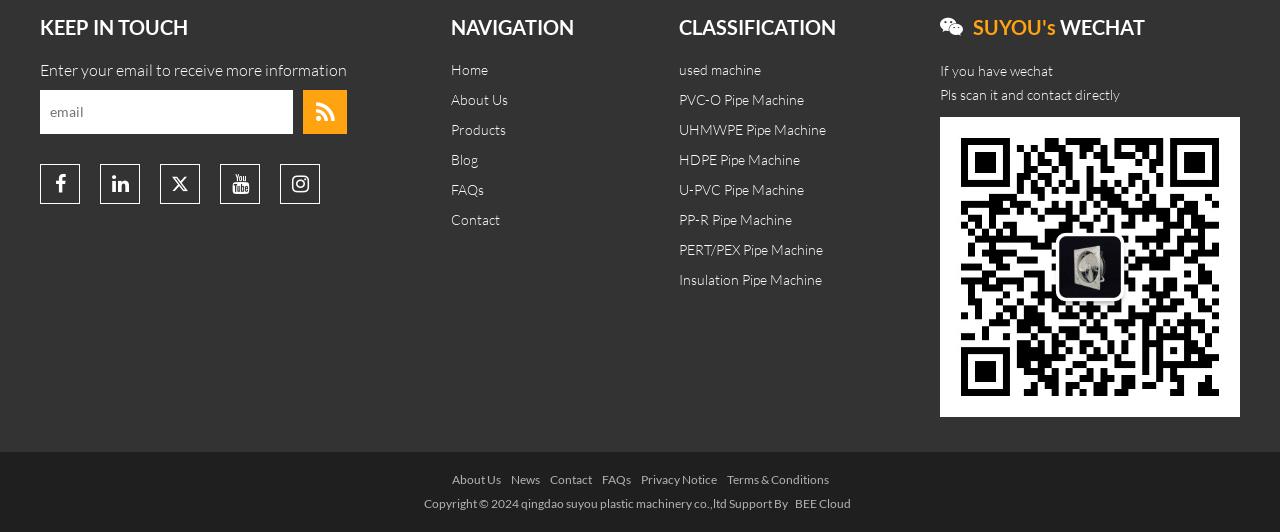Please find the bounding box coordinates of the section that needs to be clicked to achieve this instruction: "Enter email address".

[0.031, 0.169, 0.229, 0.252]